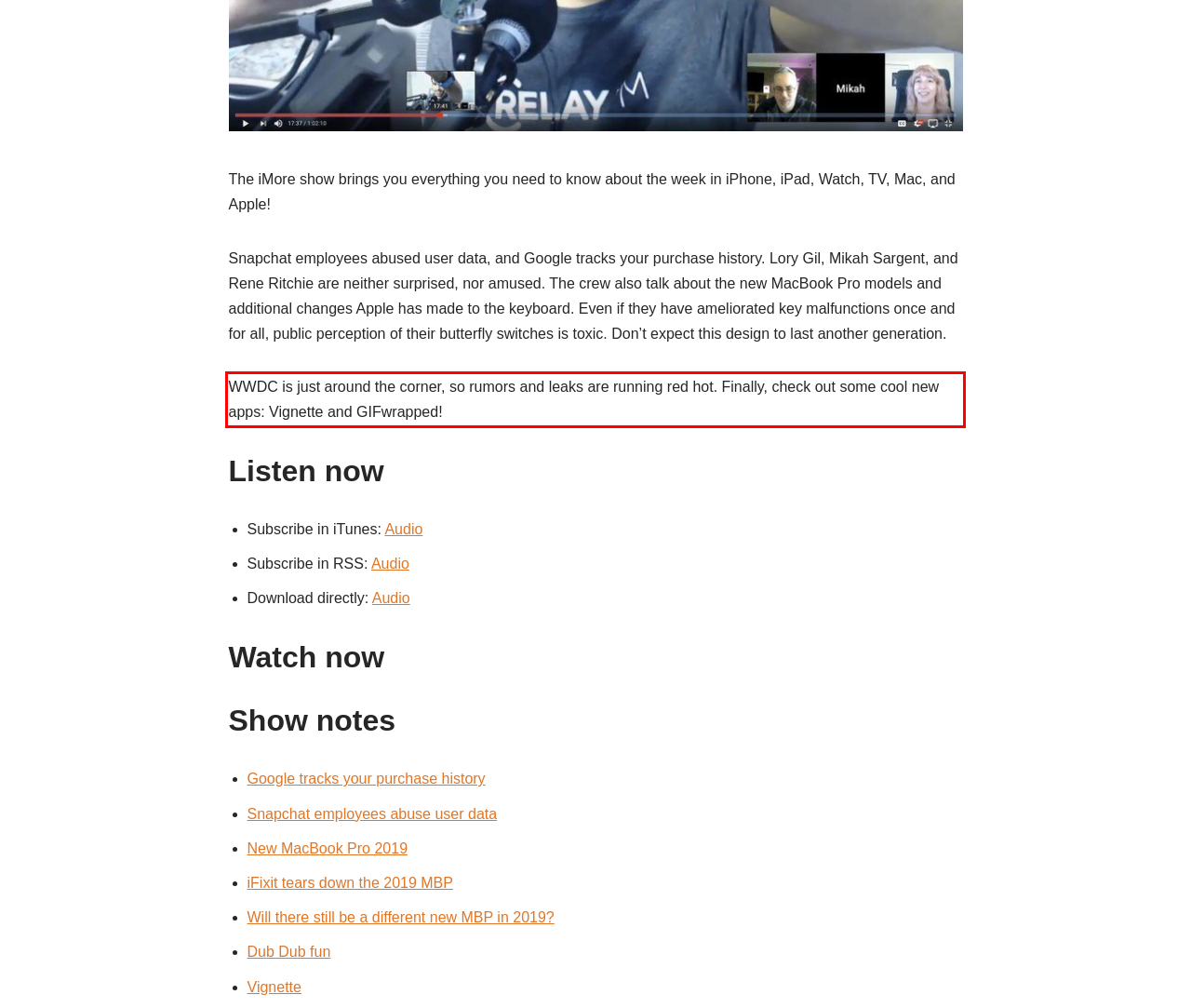Examine the webpage screenshot and use OCR to recognize and output the text within the red bounding box.

WWDC is just around the corner, so rumors and leaks are running red hot. Finally, check out some cool new apps: Vignette and GIFwrapped!